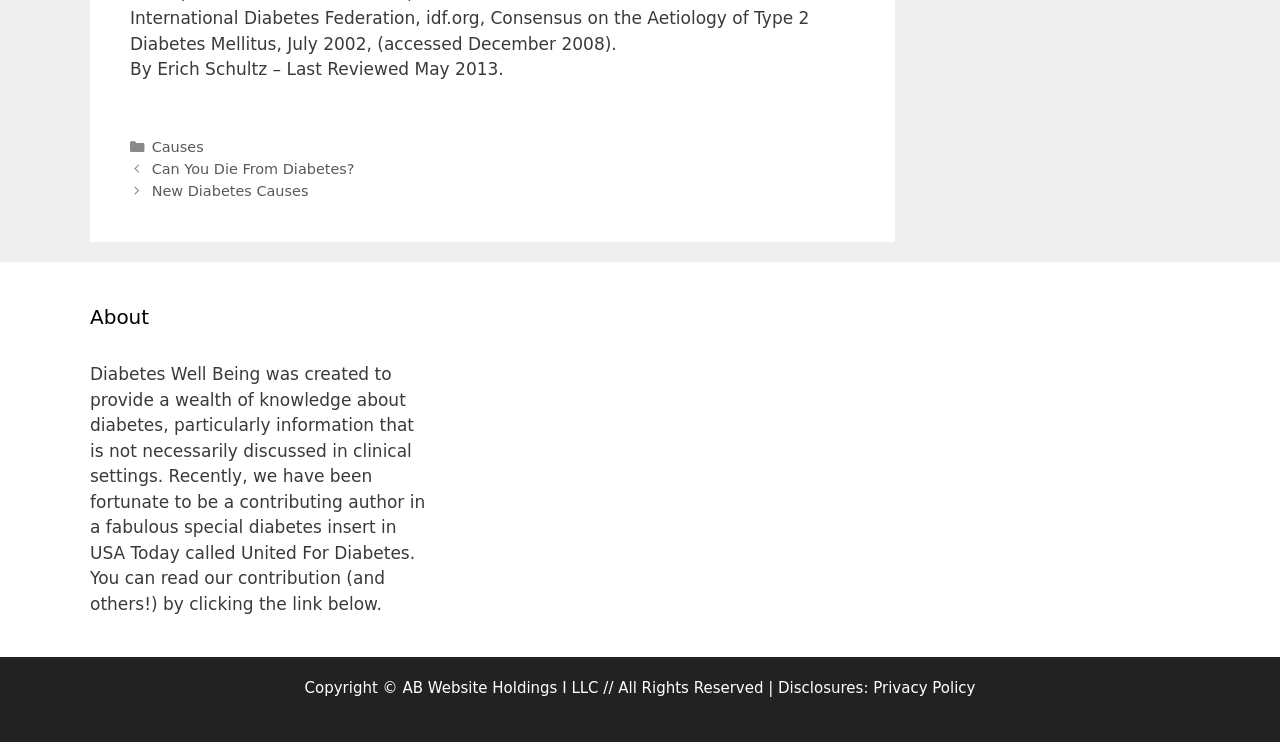Identify and provide the bounding box coordinates of the UI element described: "Causes". The coordinates should be formatted as [left, top, right, bottom], with each number being a float between 0 and 1.

[0.118, 0.188, 0.159, 0.209]